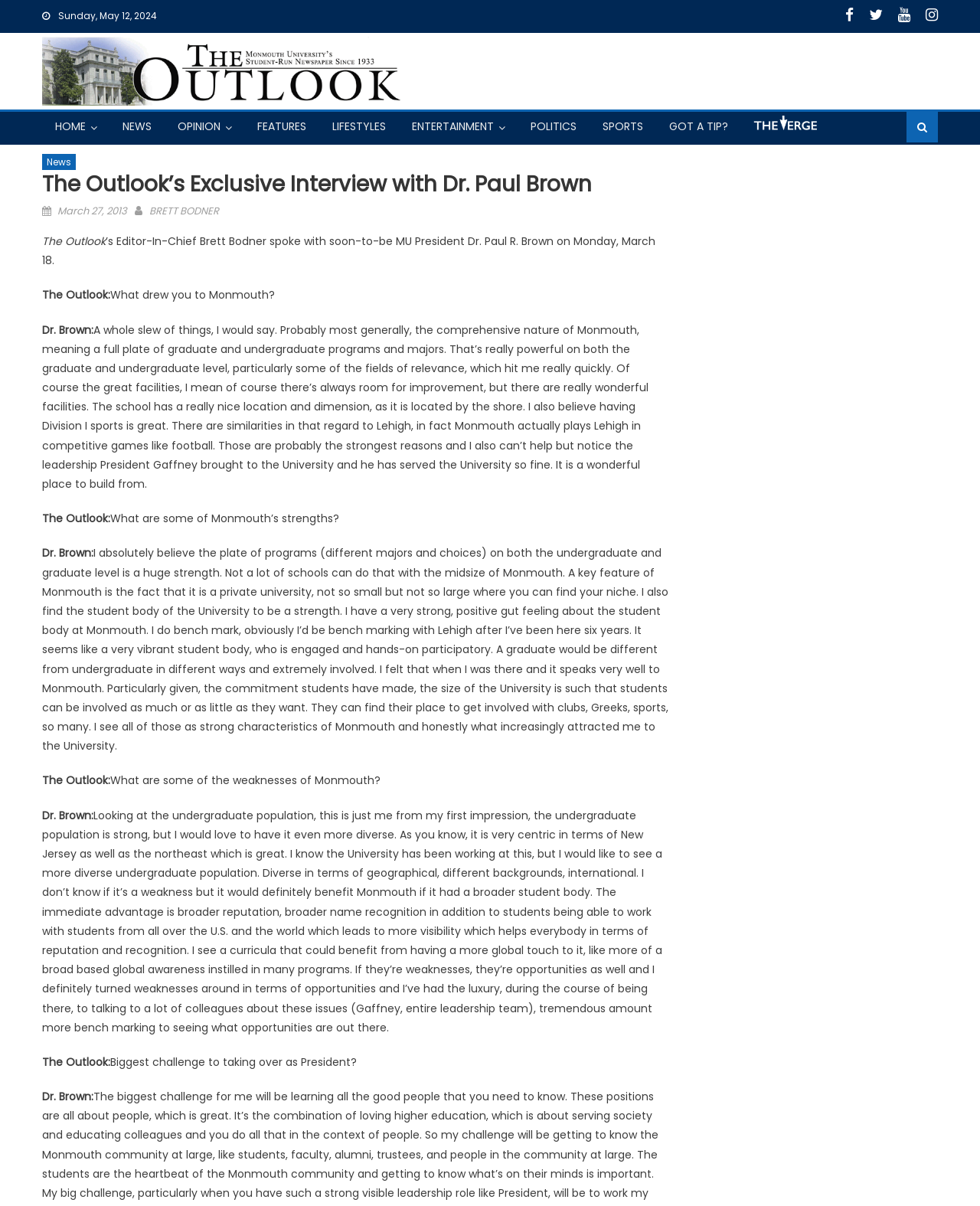Utilize the information from the image to answer the question in detail:
How many questions are asked in the interview?

I found the answer by counting the number of questions asked by The Outlook to Dr. Paul R. Brown, which are 'What drew you to Monmouth?', 'What are some of Monmouth’s strengths?', 'What are some of the weaknesses of Monmouth?', and 'Biggest challenge to taking over as President?'.